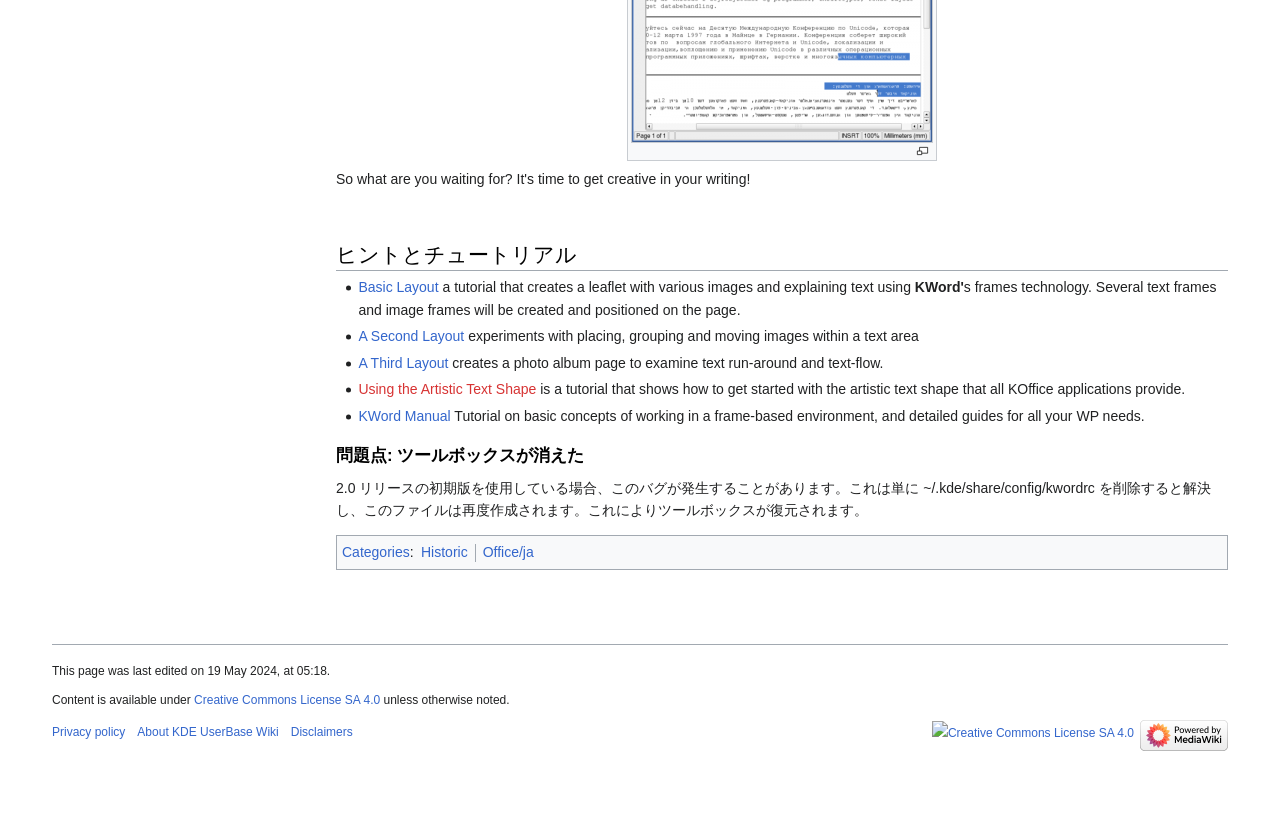Identify the bounding box of the UI component described as: "KWord Manual".

[0.28, 0.486, 0.352, 0.505]